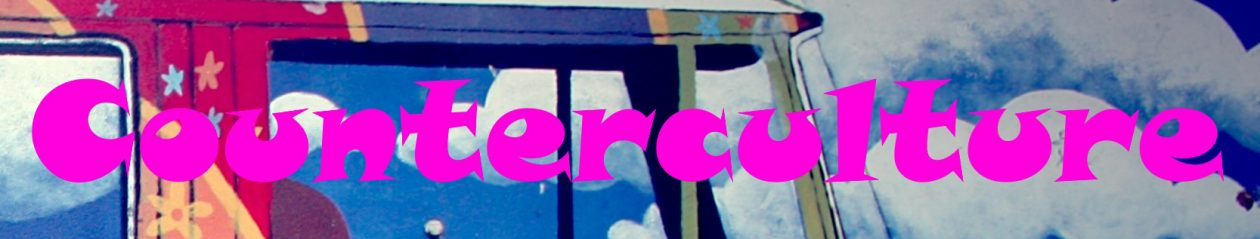What era does the background evoke?
Provide a concise answer using a single word or phrase based on the image.

1960s or 1970s